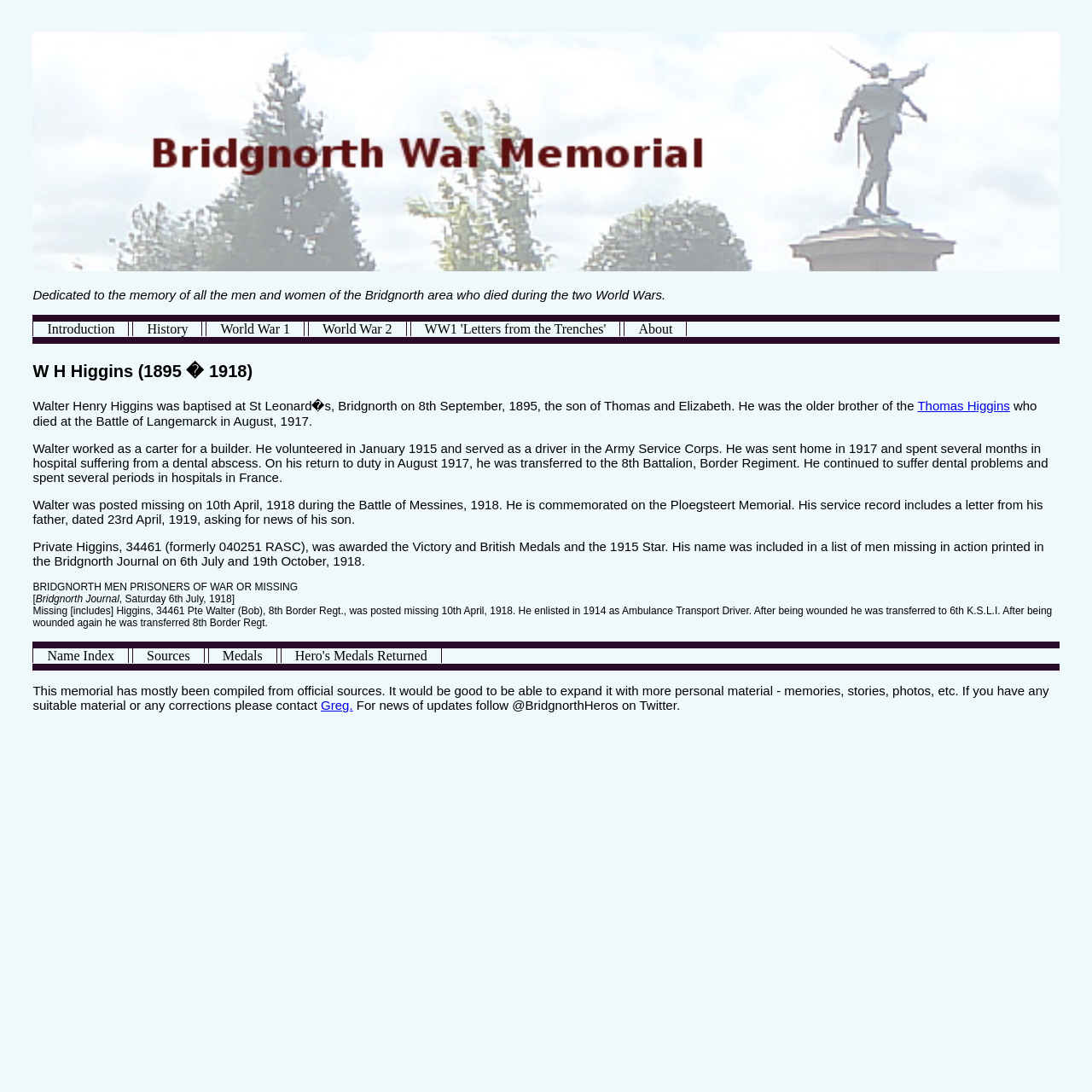What is the Twitter handle mentioned on the page?
Please craft a detailed and exhaustive response to the question.

I found the answer by reading the text 'For news of updates follow @BridgnorthHeros on Twitter.' which mentions the Twitter handle.